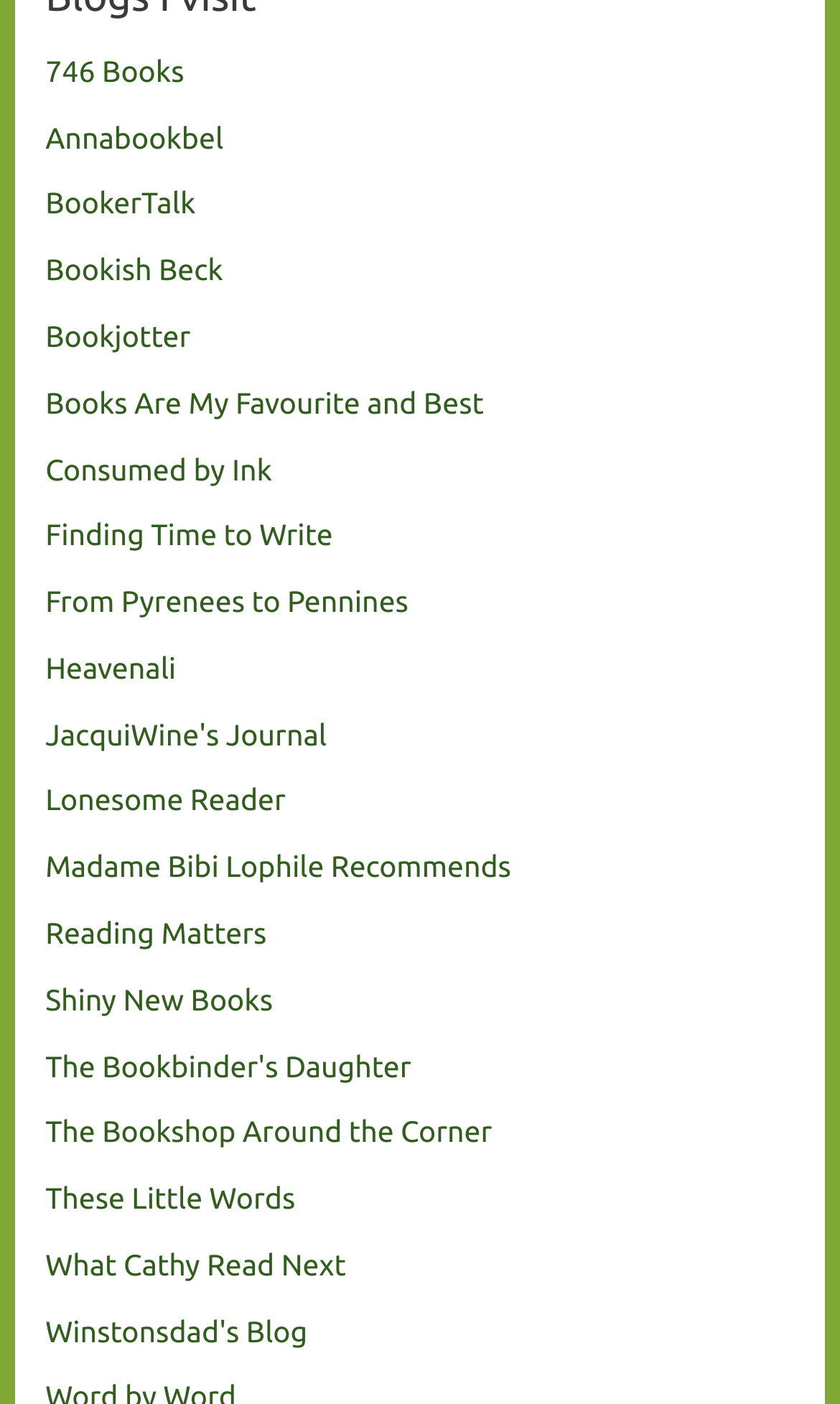Respond to the question with just a single word or phrase: 
How many book blogs are listed?

20